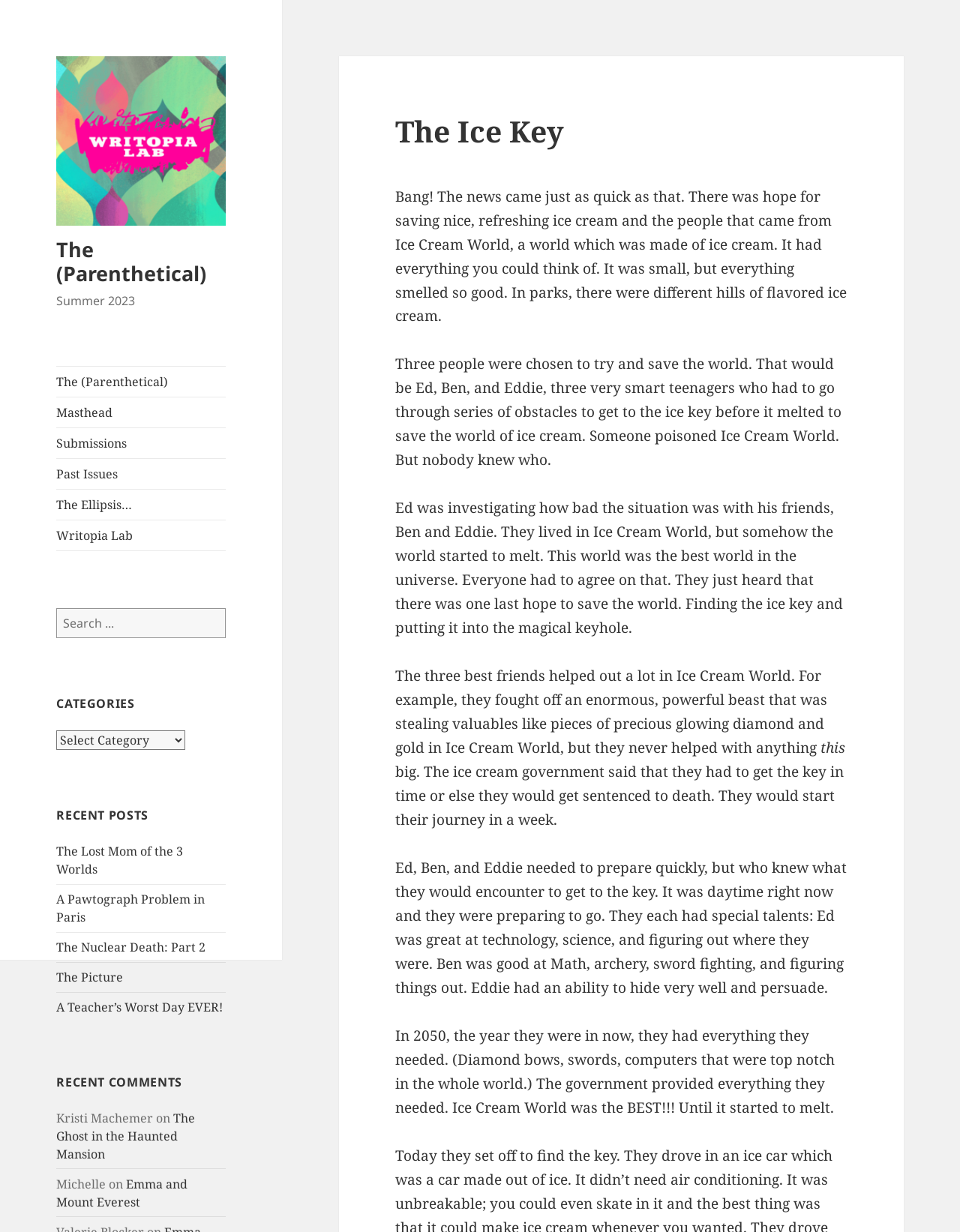Calculate the bounding box coordinates for the UI element based on the following description: "Subscribe". Ensure the coordinates are four float numbers between 0 and 1, i.e., [left, top, right, bottom].

None